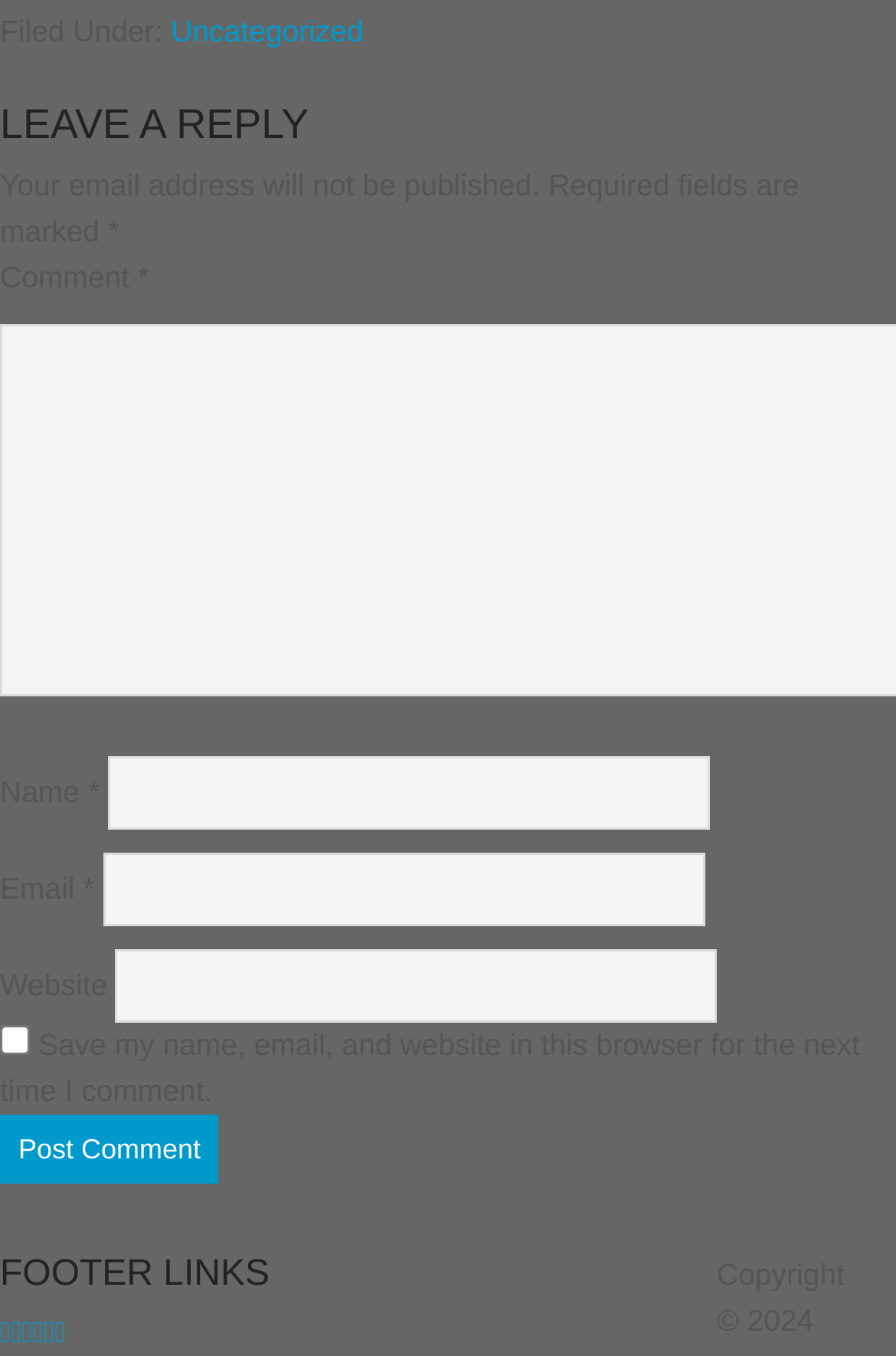What is required to post a comment?
Please look at the screenshot and answer in one word or a short phrase.

Name and email